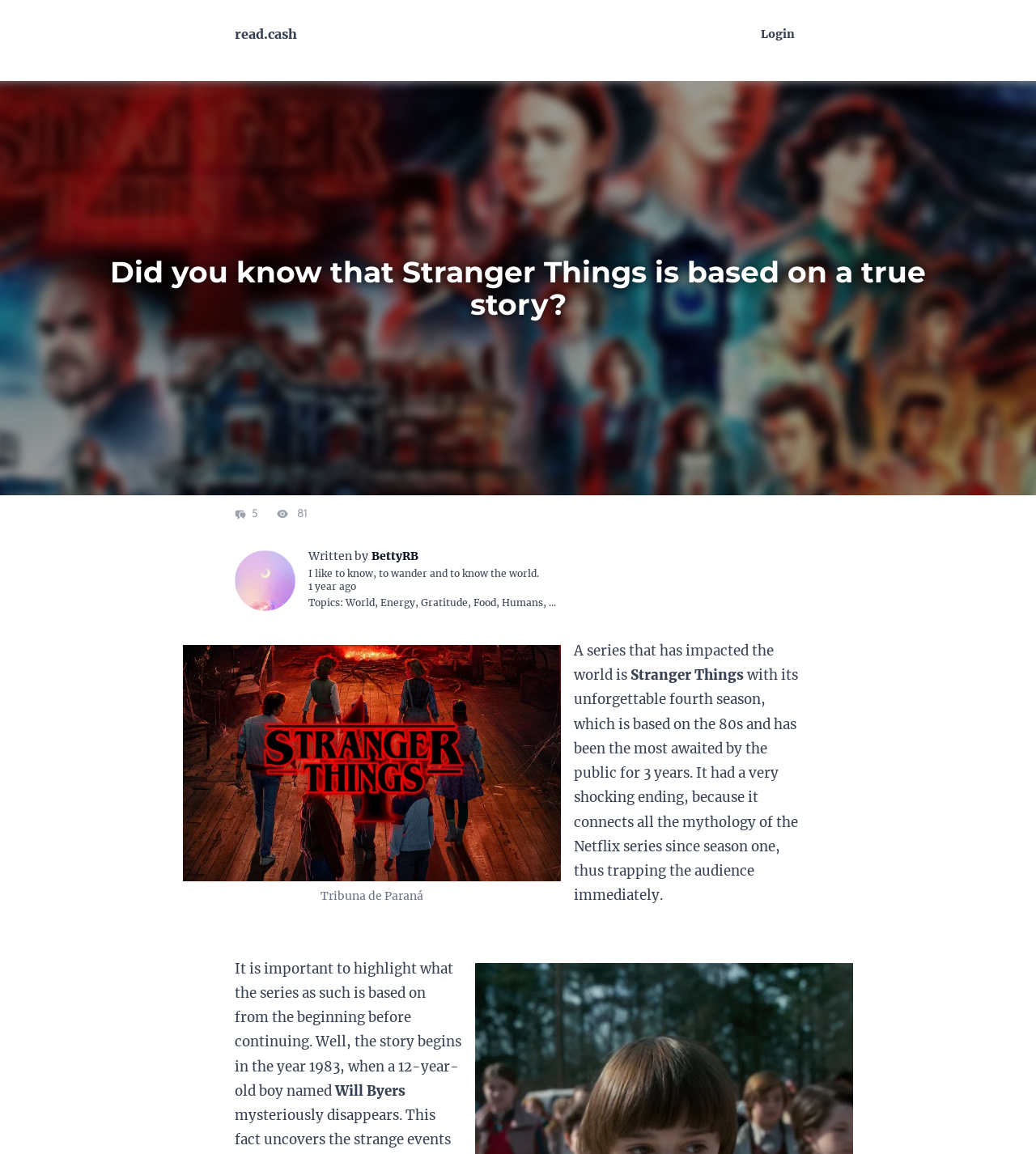Locate the bounding box coordinates of the area you need to click to fulfill this instruction: 'Check the image'. The coordinates must be in the form of four float numbers ranging from 0 to 1: [left, top, right, bottom].

[0.177, 0.553, 0.541, 0.795]